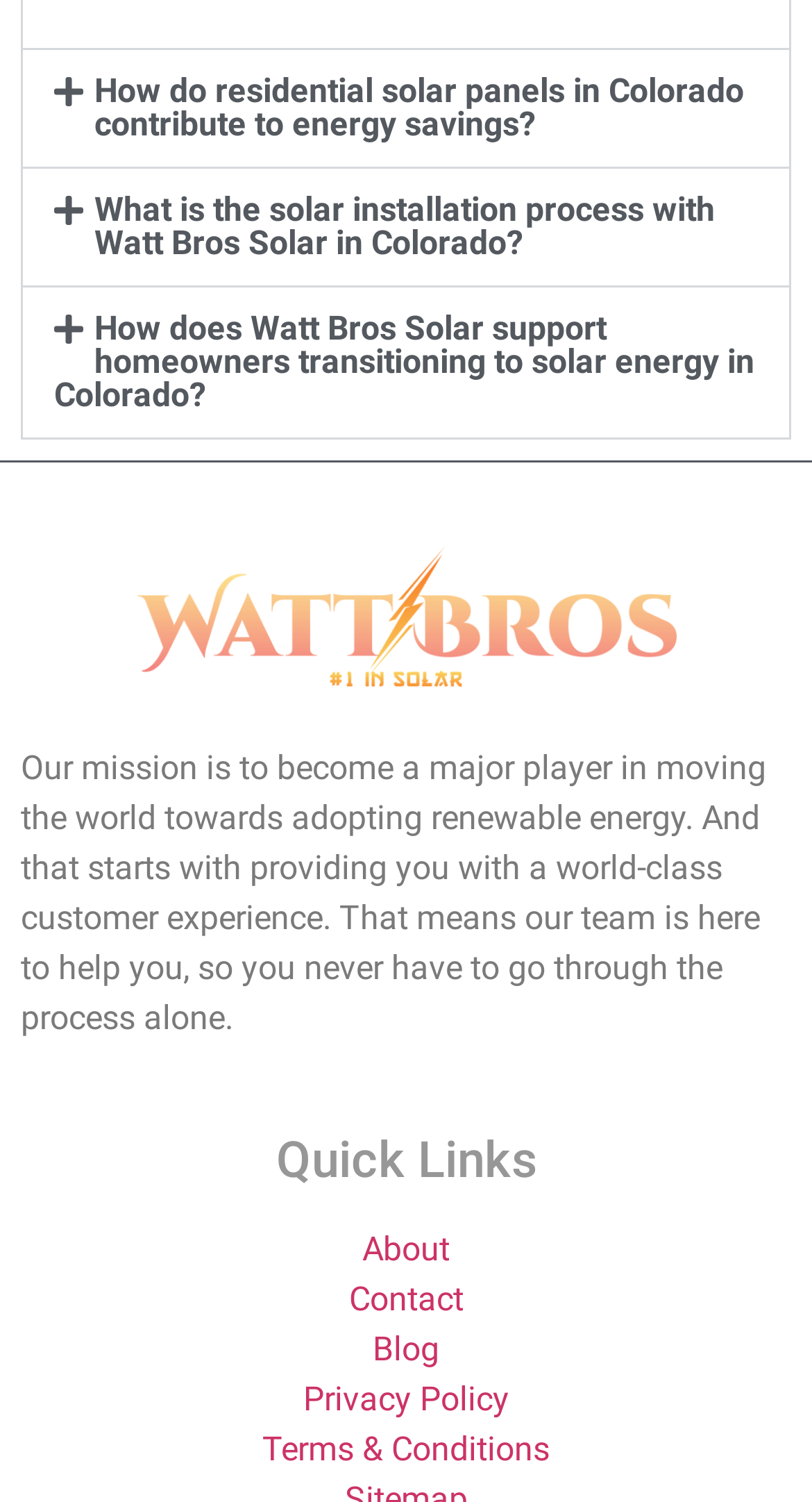Determine the bounding box coordinates for the element that should be clicked to follow this instruction: "Click on 'How do residential solar panels in Colorado contribute to energy savings?'". The coordinates should be given as four float numbers between 0 and 1, in the format [left, top, right, bottom].

[0.028, 0.033, 0.972, 0.11]